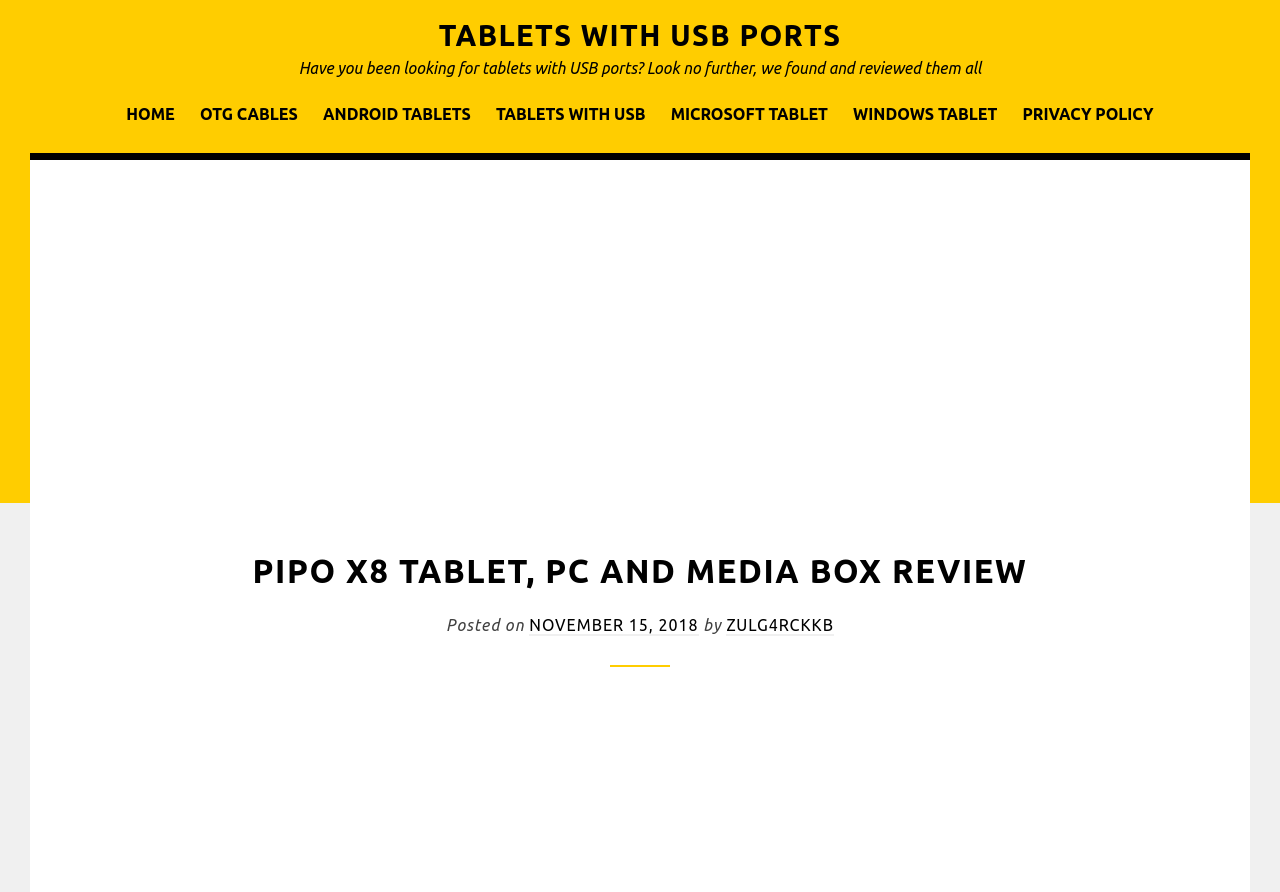Specify the bounding box coordinates of the element's area that should be clicked to execute the given instruction: "Visit Center for Quantitative Cancer Imaging". The coordinates should be four float numbers between 0 and 1, i.e., [left, top, right, bottom].

None